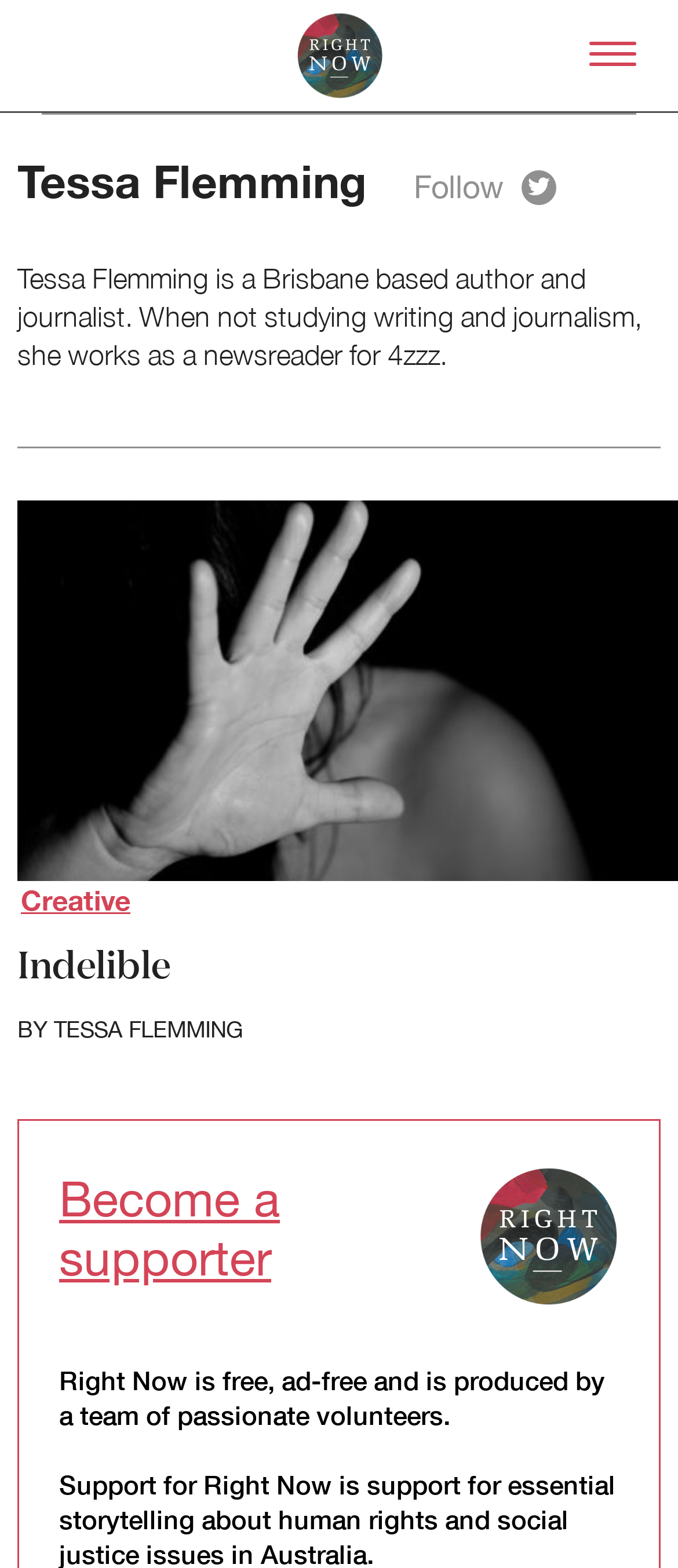What is the name of the author on this webpage? Based on the image, give a response in one word or a short phrase.

Tessa Flemming